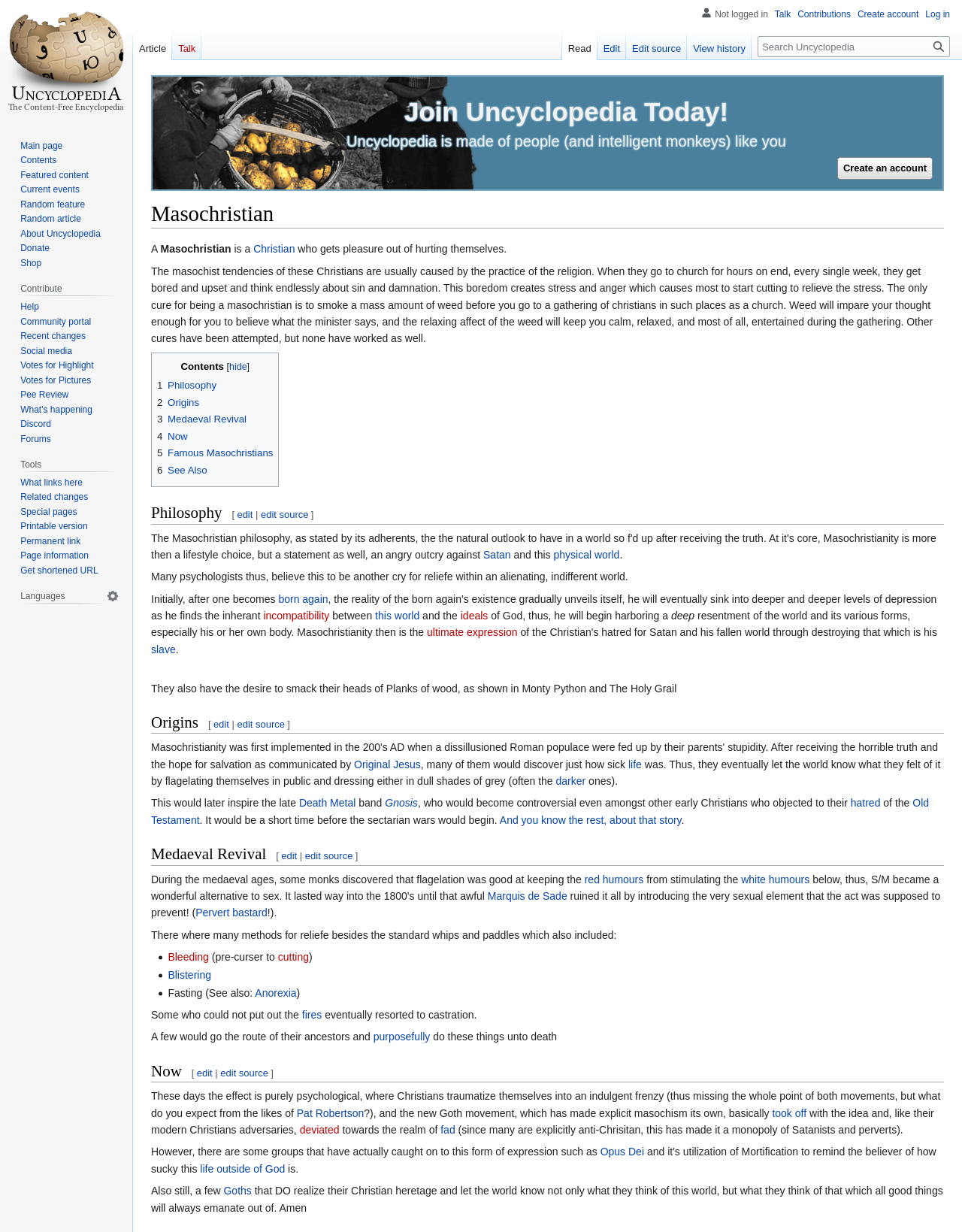Can you identify the bounding box coordinates of the clickable region needed to carry out this instruction: 'Read news about European Job Market 2023'? The coordinates should be four float numbers within the range of 0 to 1, stated as [left, top, right, bottom].

None